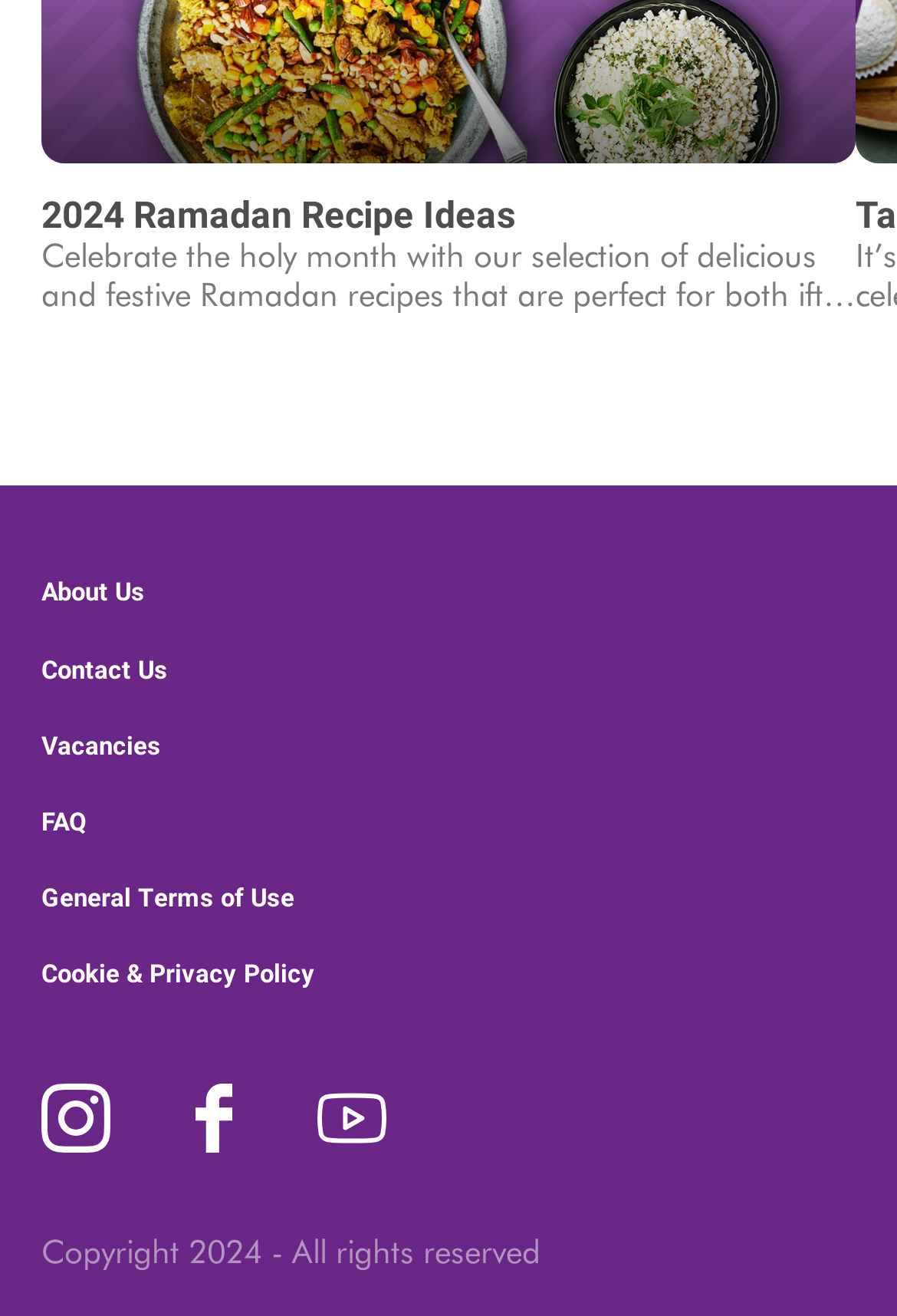Given the element description, predict the bounding box coordinates in the format (top-left x, top-left y, bottom-right x, bottom-right y). Make sure all values are between 0 and 1. Here is the element description: Contact Us

[0.046, 0.498, 0.187, 0.52]